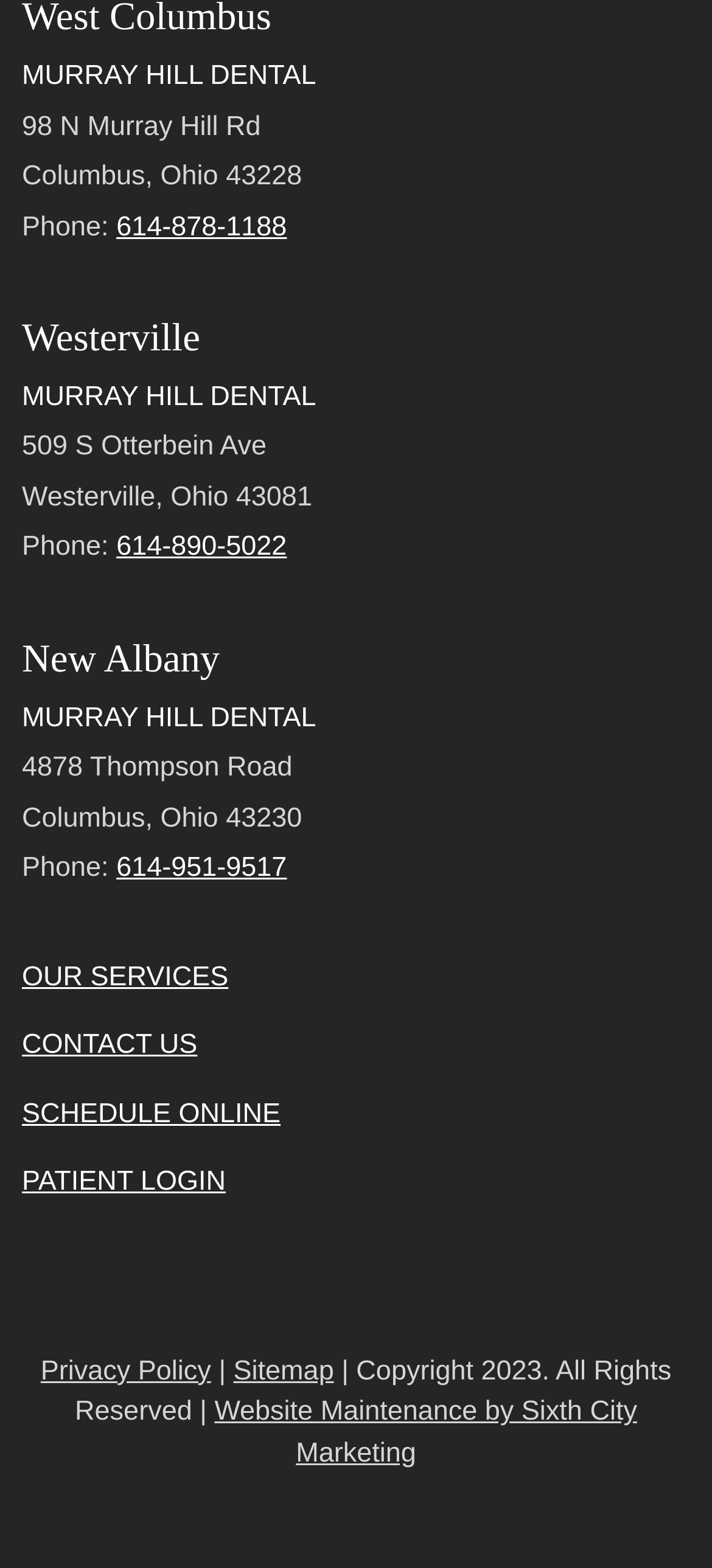Can you give a comprehensive explanation to the question given the content of the image?
Who maintains the website?

I found the information about the website maintenance at the bottom of the webpage, where it says 'Website Maintenance by Sixth City Marketing'.